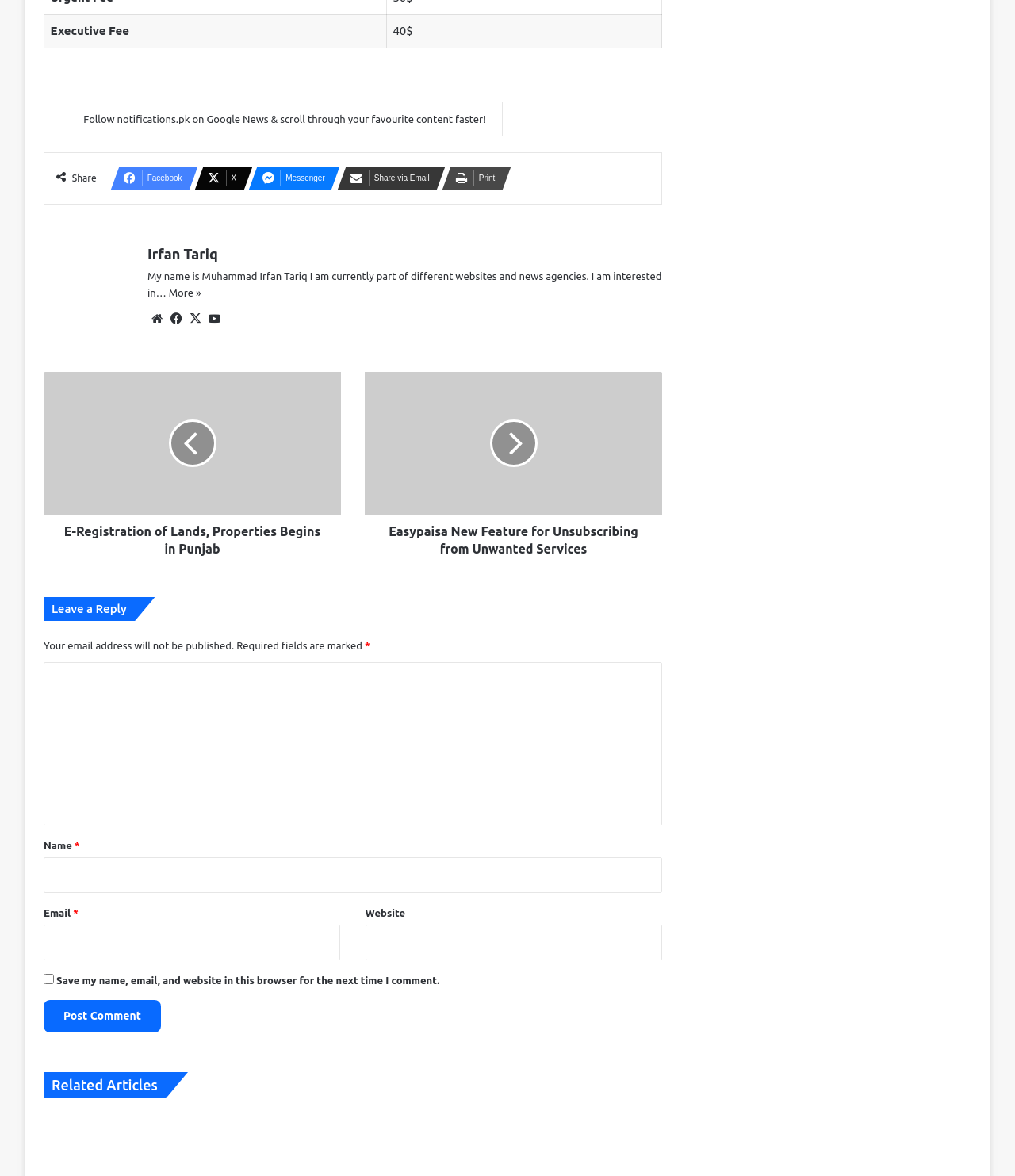Highlight the bounding box coordinates of the element that should be clicked to carry out the following instruction: "Click the 'Contact us' link". The coordinates must be given as four float numbers ranging from 0 to 1, i.e., [left, top, right, bottom].

None